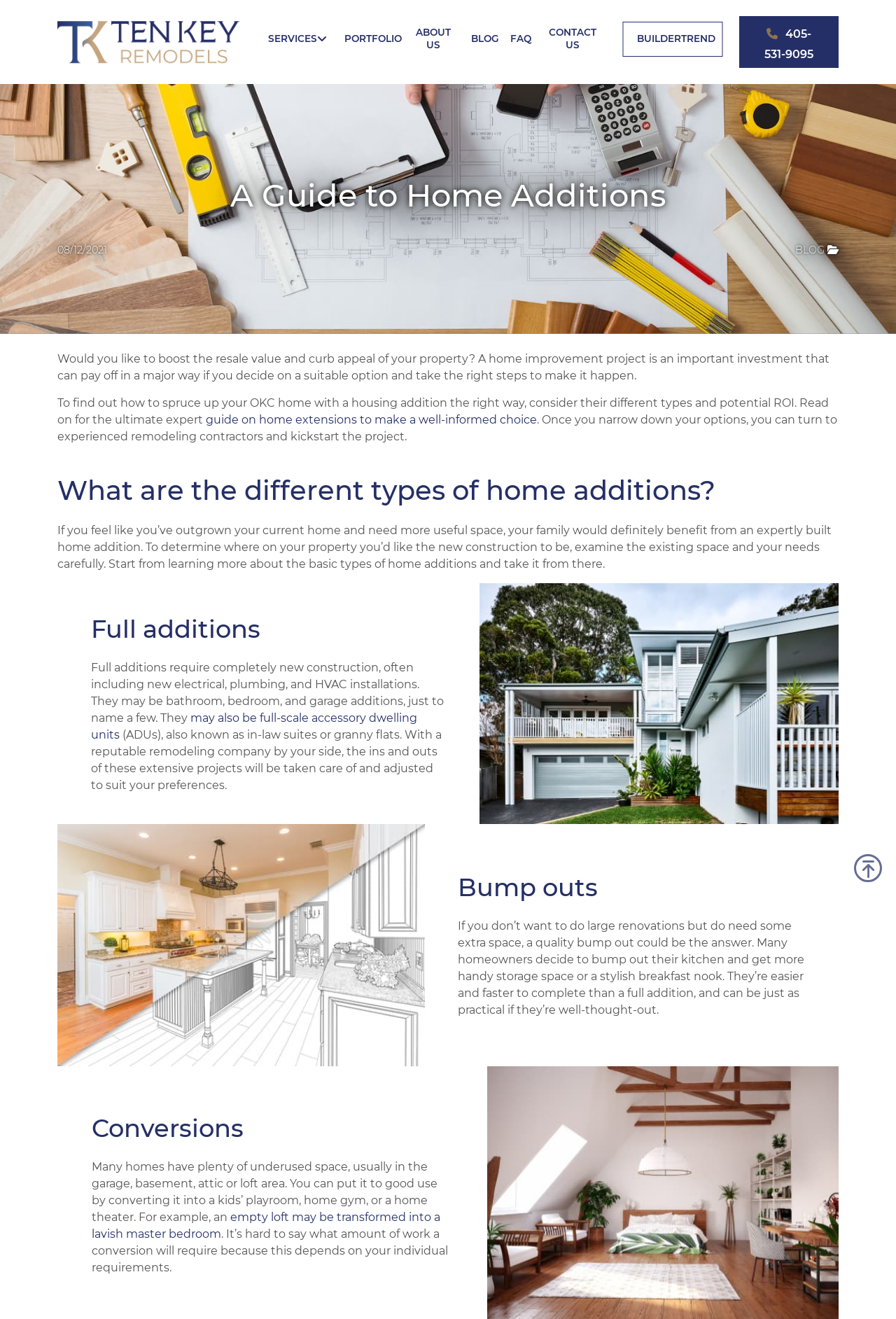Can you identify the bounding box coordinates of the clickable region needed to carry out this instruction: 'Explore the 'PORTFOLIO''? The coordinates should be four float numbers within the range of 0 to 1, stated as [left, top, right, bottom].

[0.384, 0.025, 0.442, 0.034]